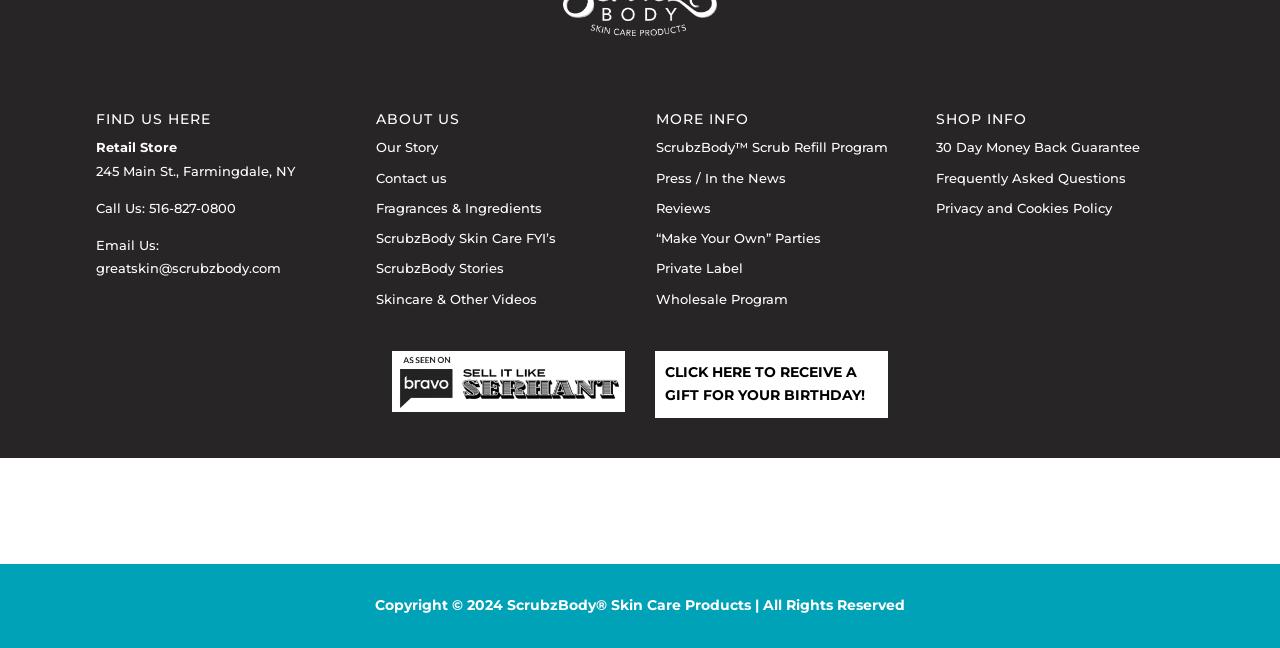What is the email address of the store?
Please provide a comprehensive answer based on the contents of the image.

I found the email address of the store by looking at the link element that says 'greatskin@scrubzbody.com' which is located below the 'Email Us:' static text.